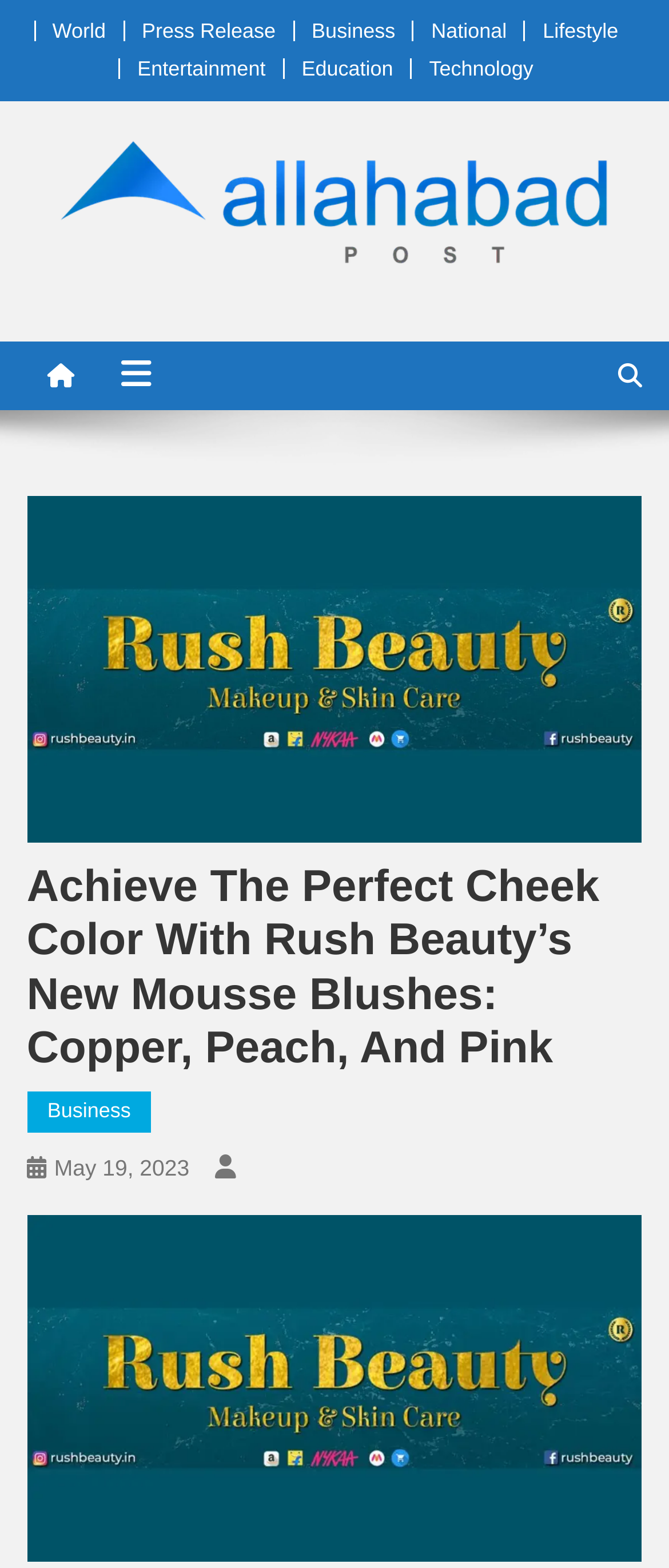Provide a single word or phrase to answer the given question: 
What type of blushes are being discussed?

Mousse Blushes